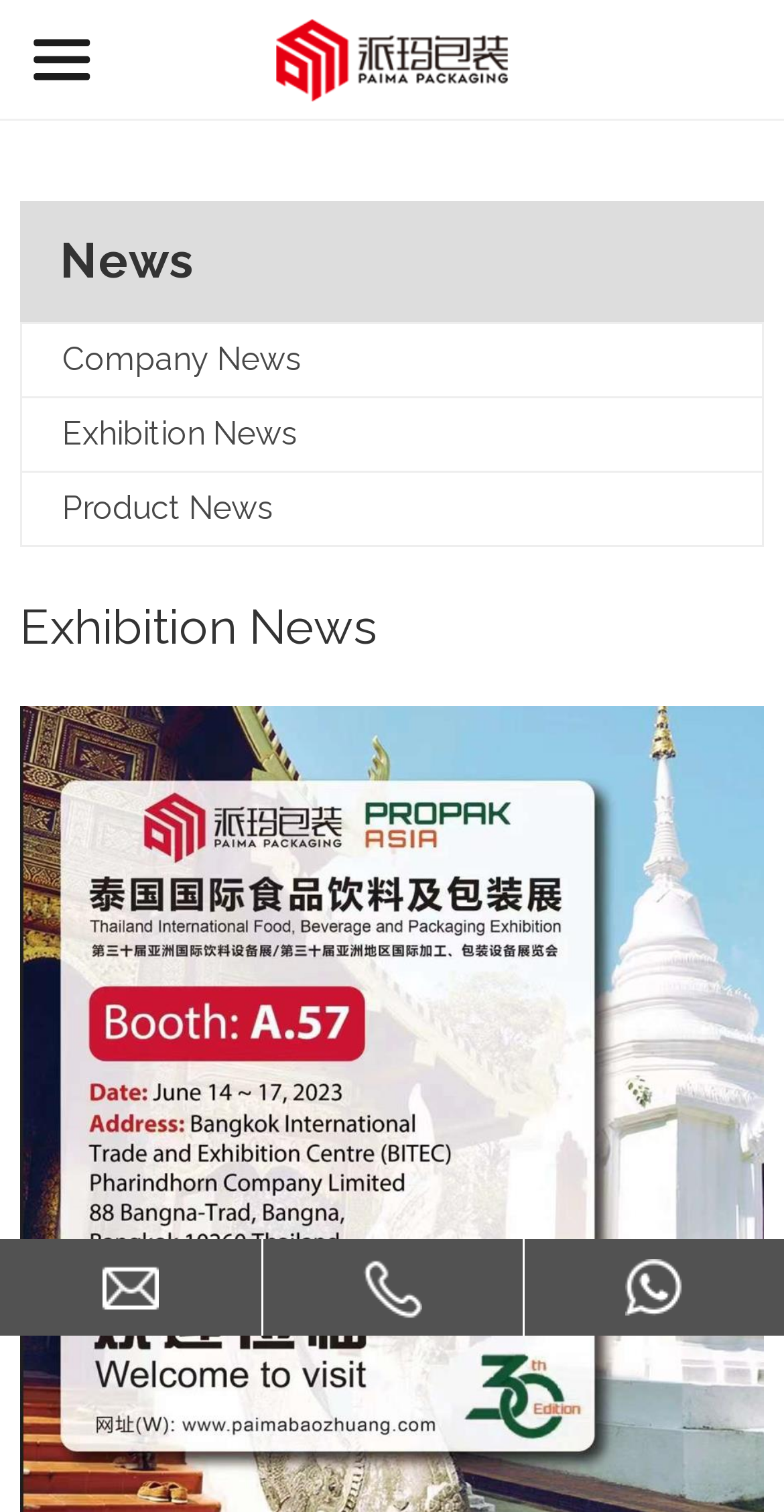What is the company name?
Look at the screenshot and respond with one word or a short phrase.

ZHANGJIAGANG PAIMA PACKAGING MACHINERY CO.,LTD